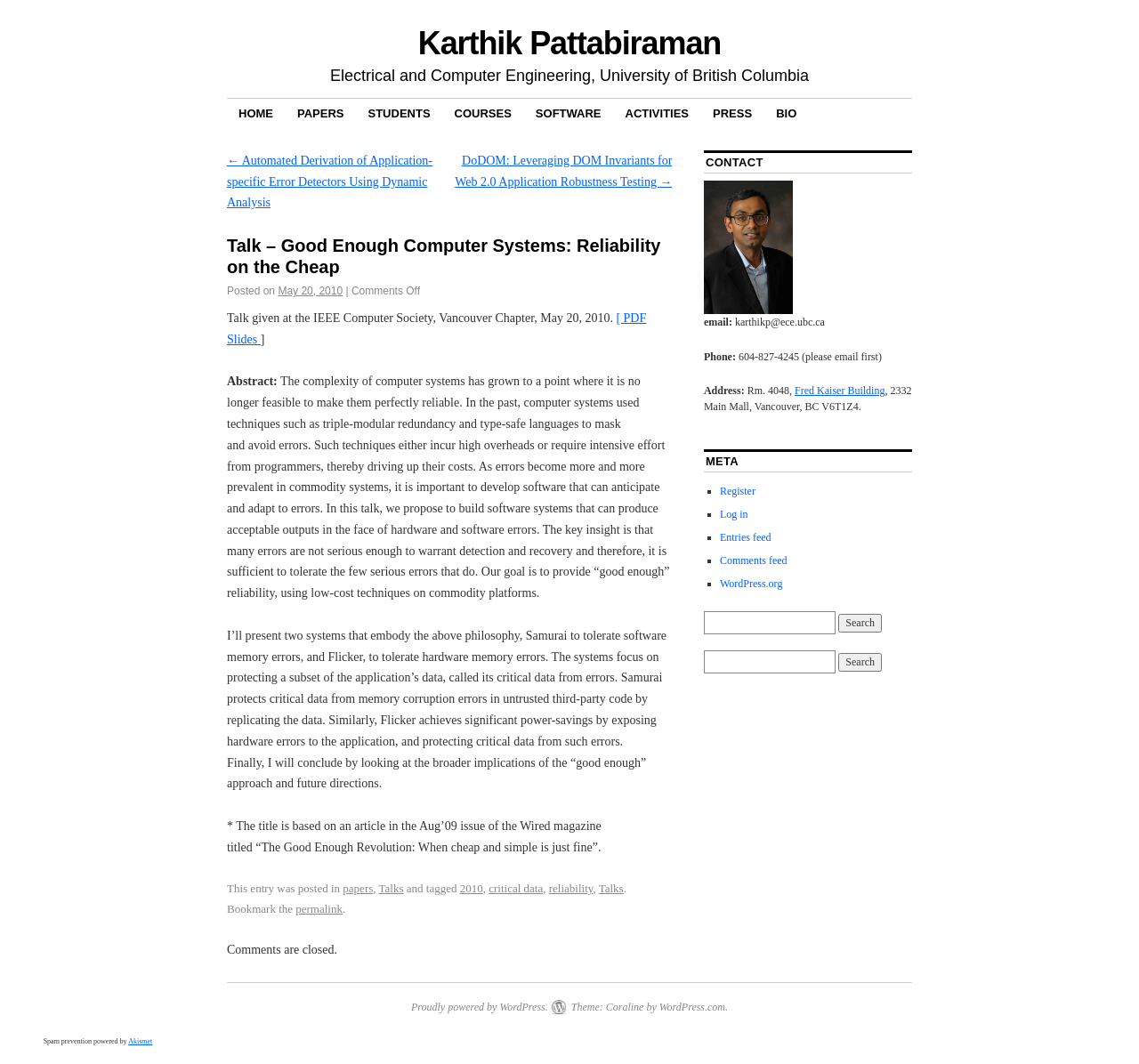Can you provide the bounding box coordinates for the element that should be clicked to implement the instruction: "Click the HOME link"?

[0.199, 0.093, 0.25, 0.118]